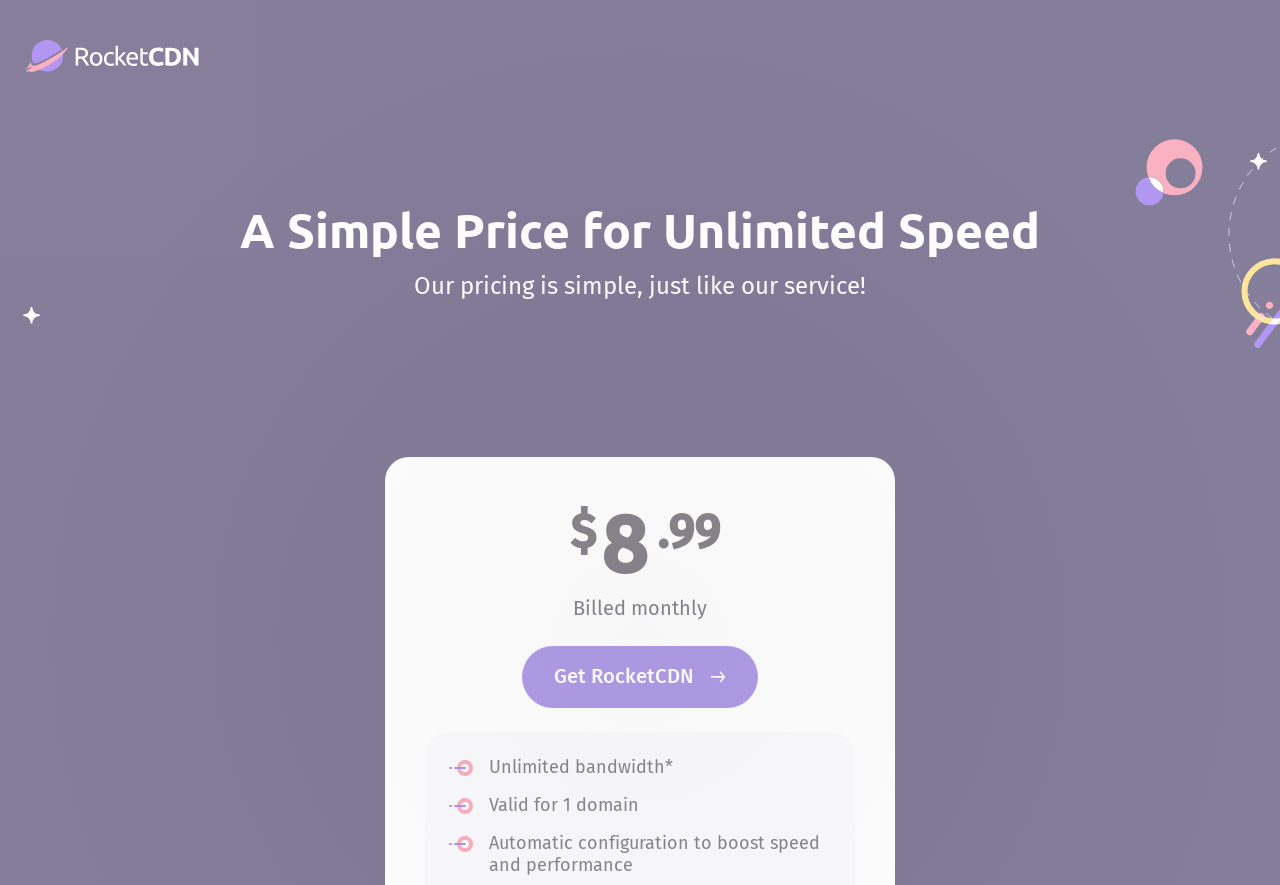Extract the bounding box coordinates of the UI element described: "aria-label="Go to the homepage"". Provide the coordinates in the format [left, top, right, bottom] with values ranging from 0 to 1.

[0.02, 0.062, 0.155, 0.087]